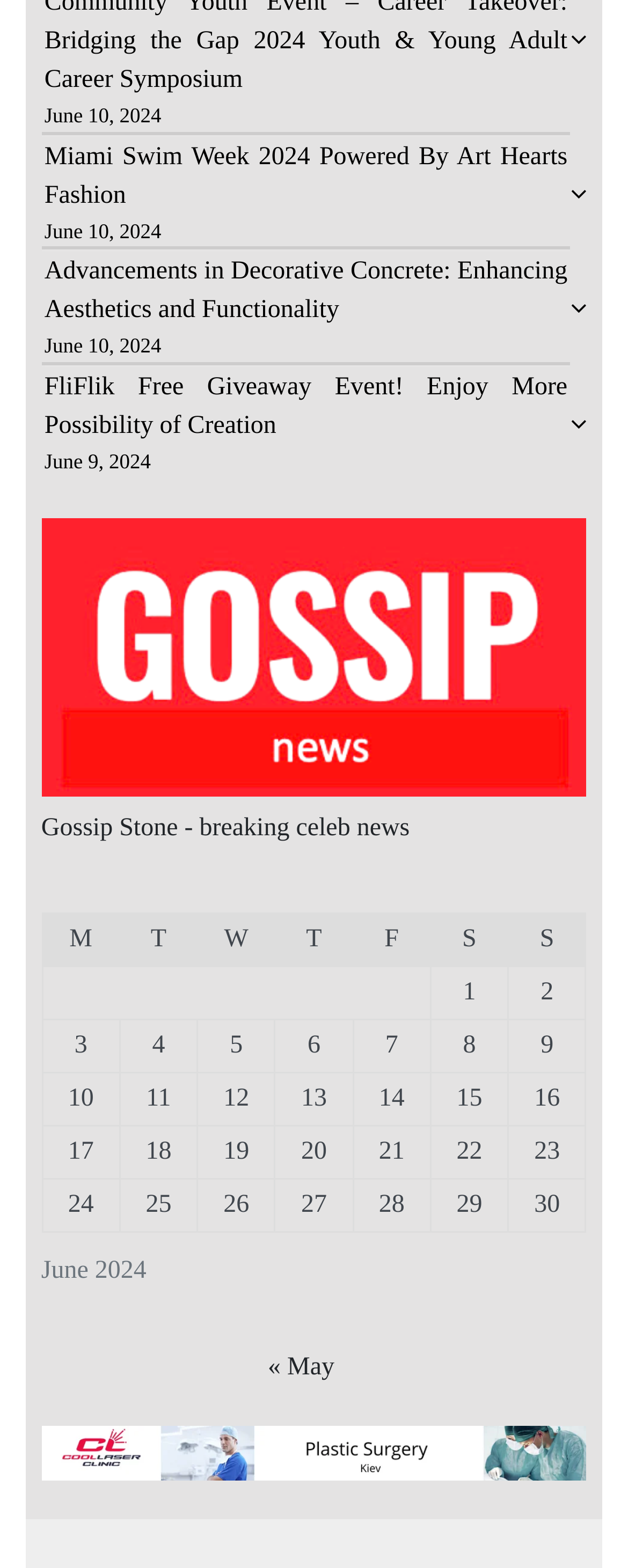Please find the bounding box coordinates of the element's region to be clicked to carry out this instruction: "View 'Posts published on June 1, 2024'".

[0.685, 0.617, 0.809, 0.651]